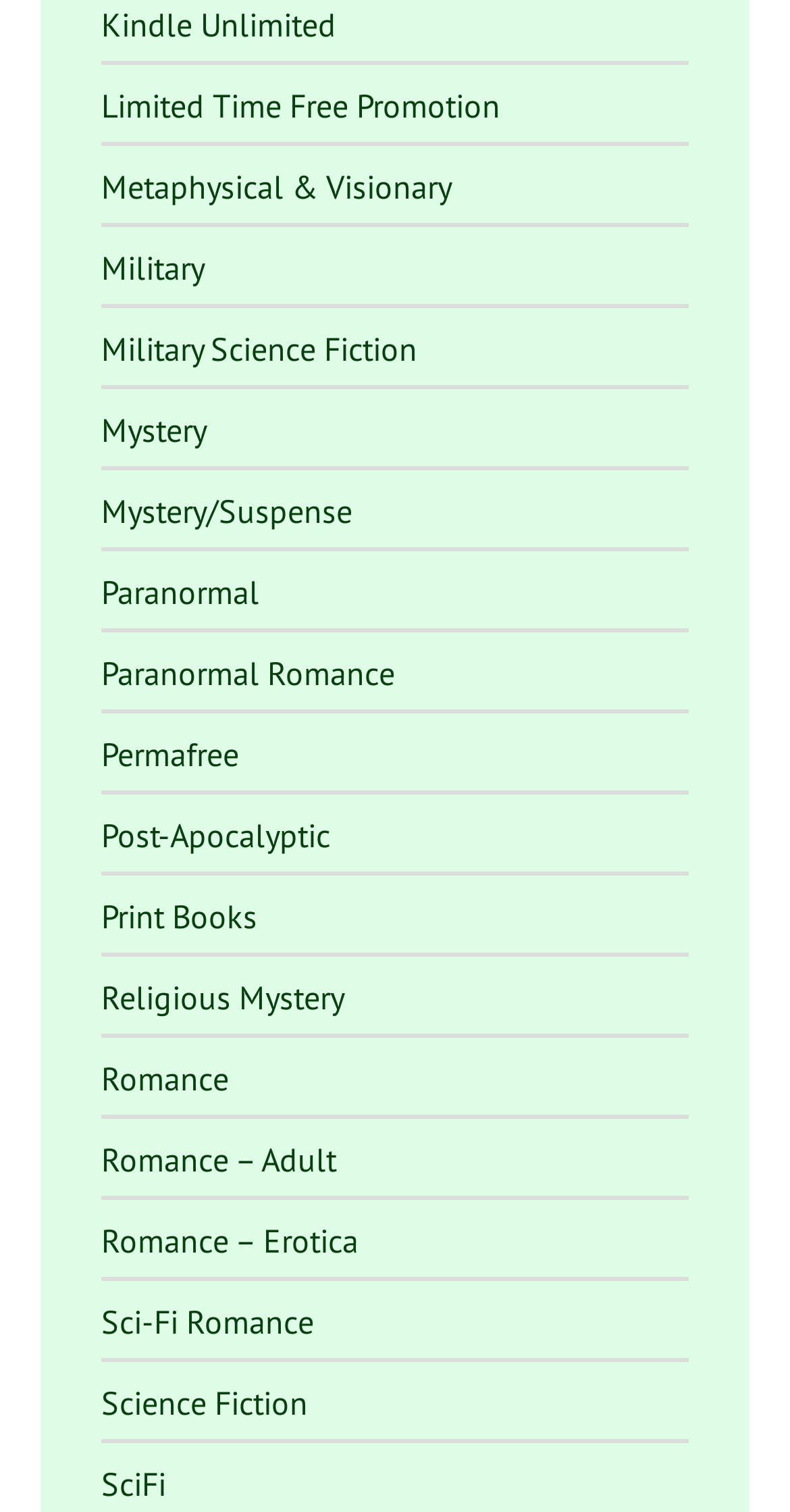How many genres are listed?
Look at the screenshot and give a one-word or phrase answer.

20